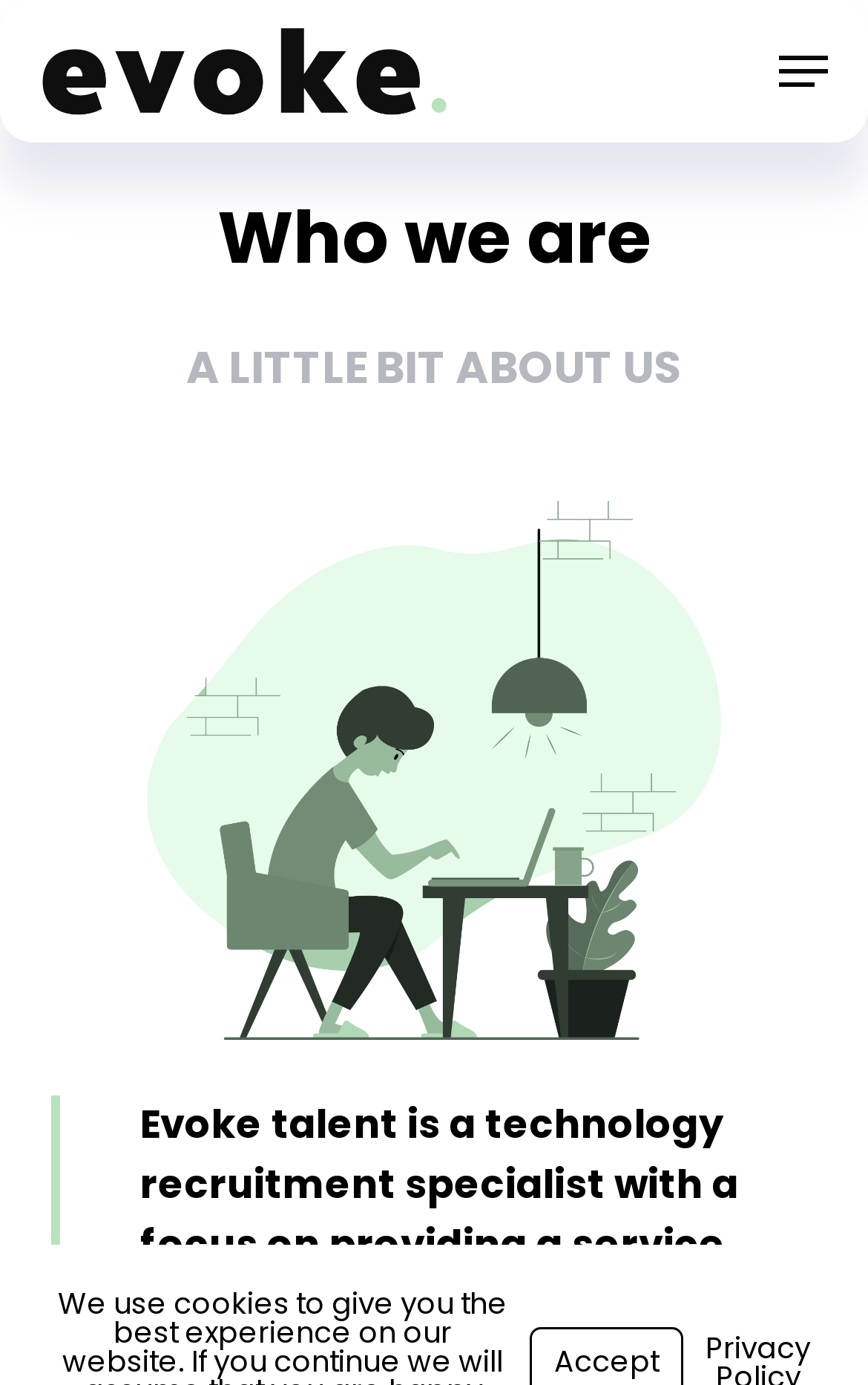Locate the bounding box of the UI element defined by this description: "alt="evoketalent"". The coordinates should be given as four float numbers between 0 and 1, formatted as [left, top, right, bottom].

[0.046, 0.019, 0.518, 0.084]